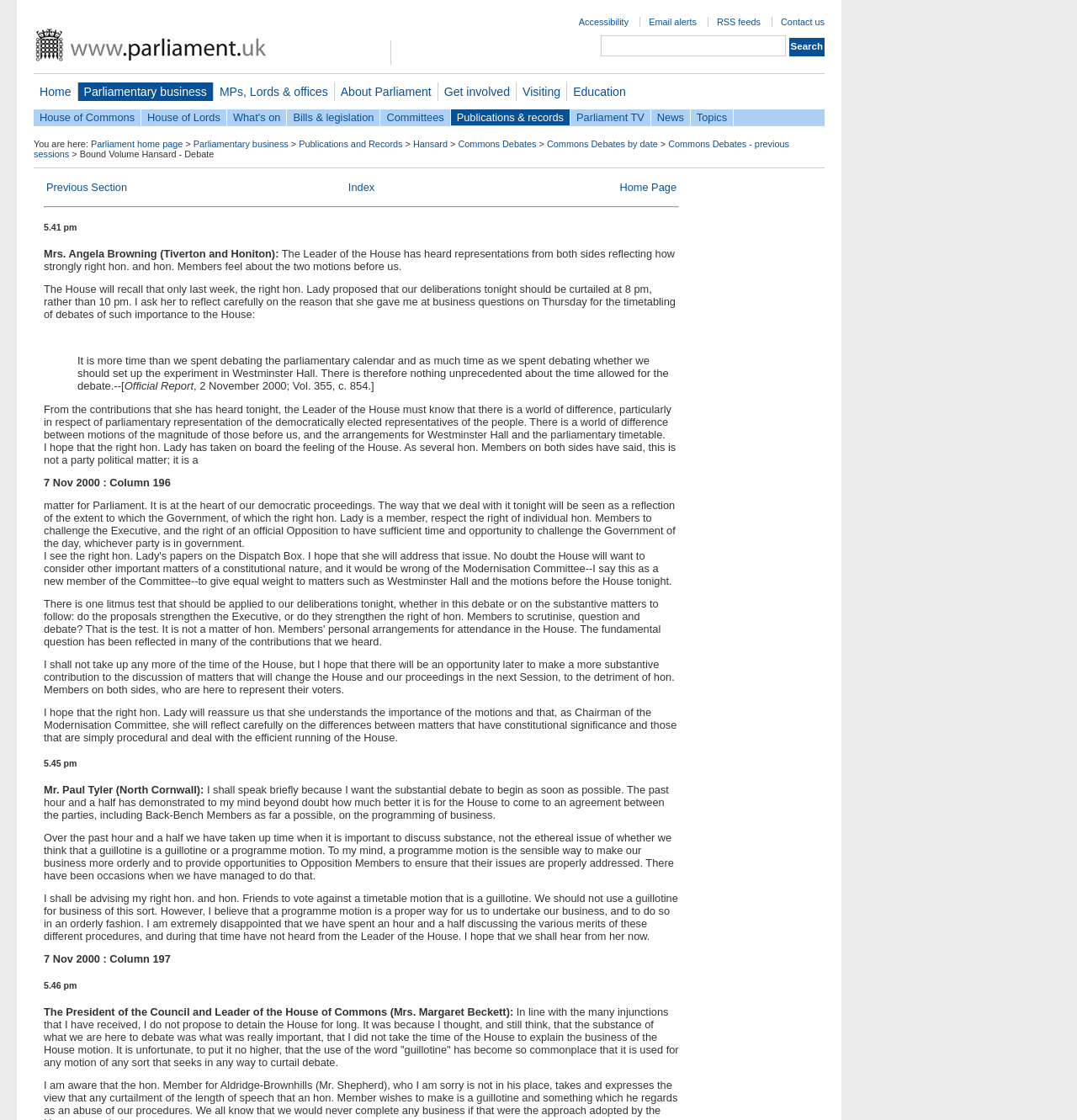Use the details in the image to answer the question thoroughly: 
What is the topic of the debate?

Based on the webpage content, it appears that the debate is related to parliamentary business, as evidenced by the mentions of motions, parliamentary representation, and the Modernisation Committee.